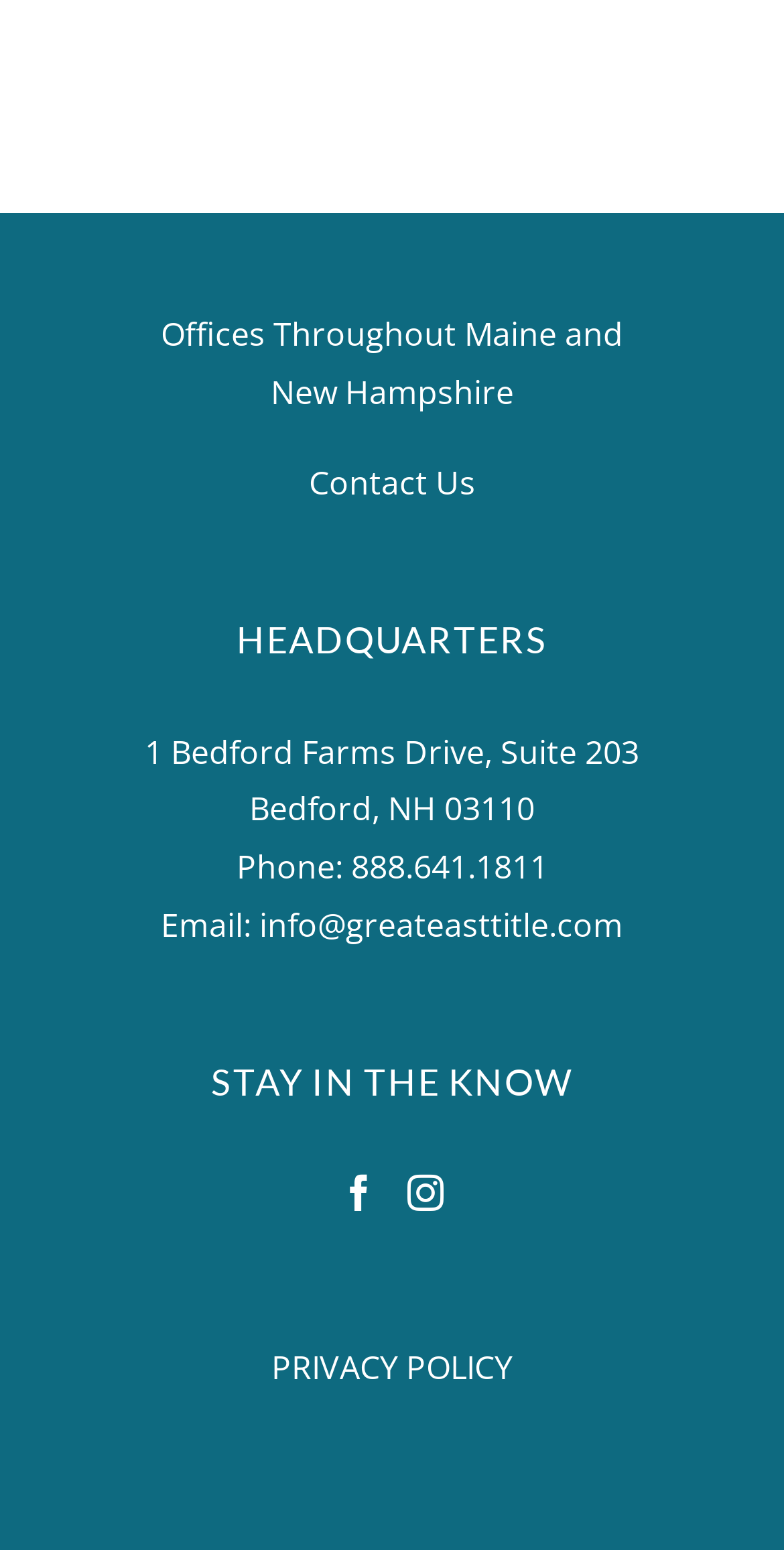Identify the bounding box of the HTML element described here: "info@greateasttitle.com". Provide the coordinates as four float numbers between 0 and 1: [left, top, right, bottom].

[0.331, 0.582, 0.795, 0.611]